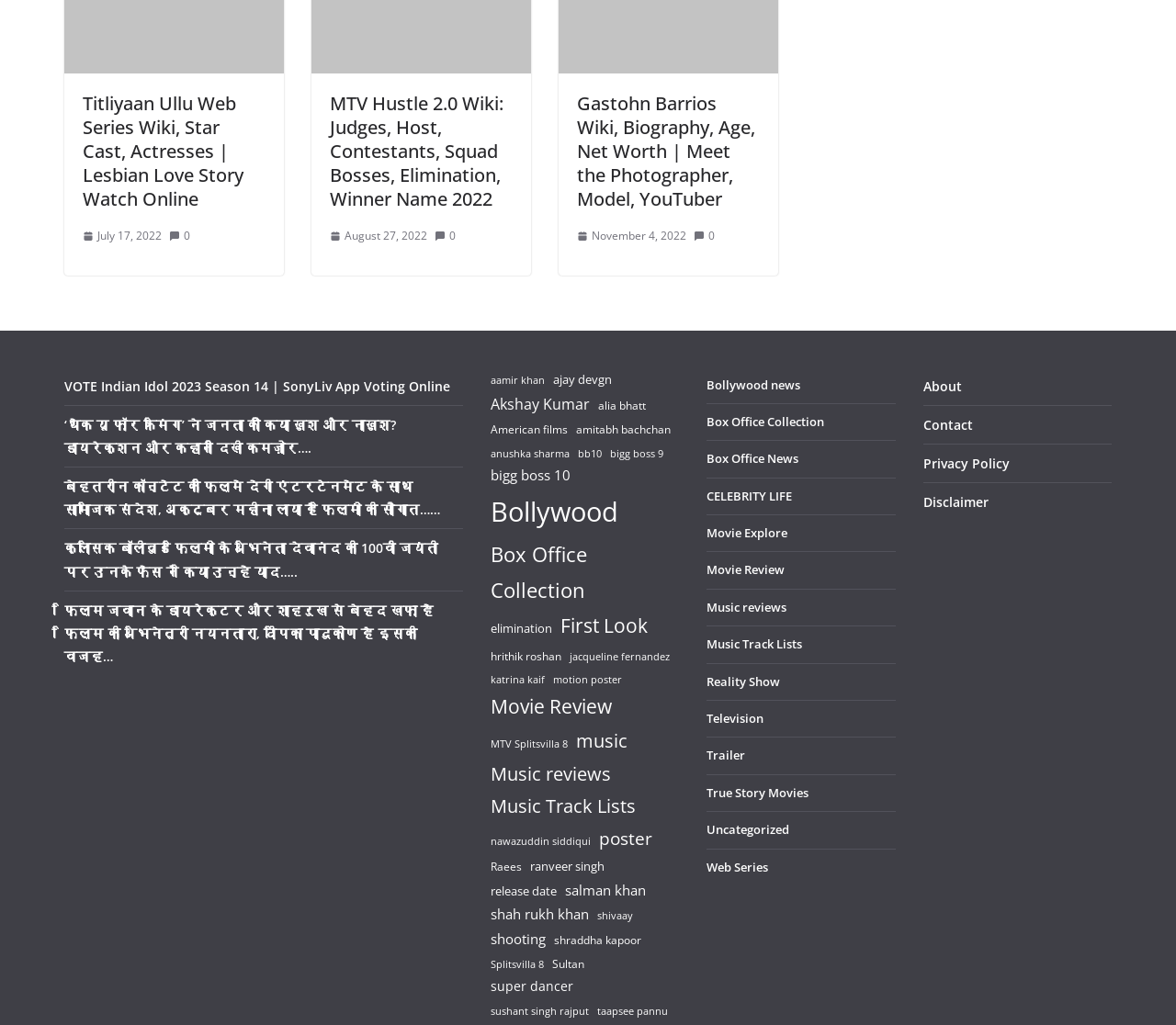Reply to the question with a single word or phrase:
How many items are there in the 'Bollywood' category?

2,151